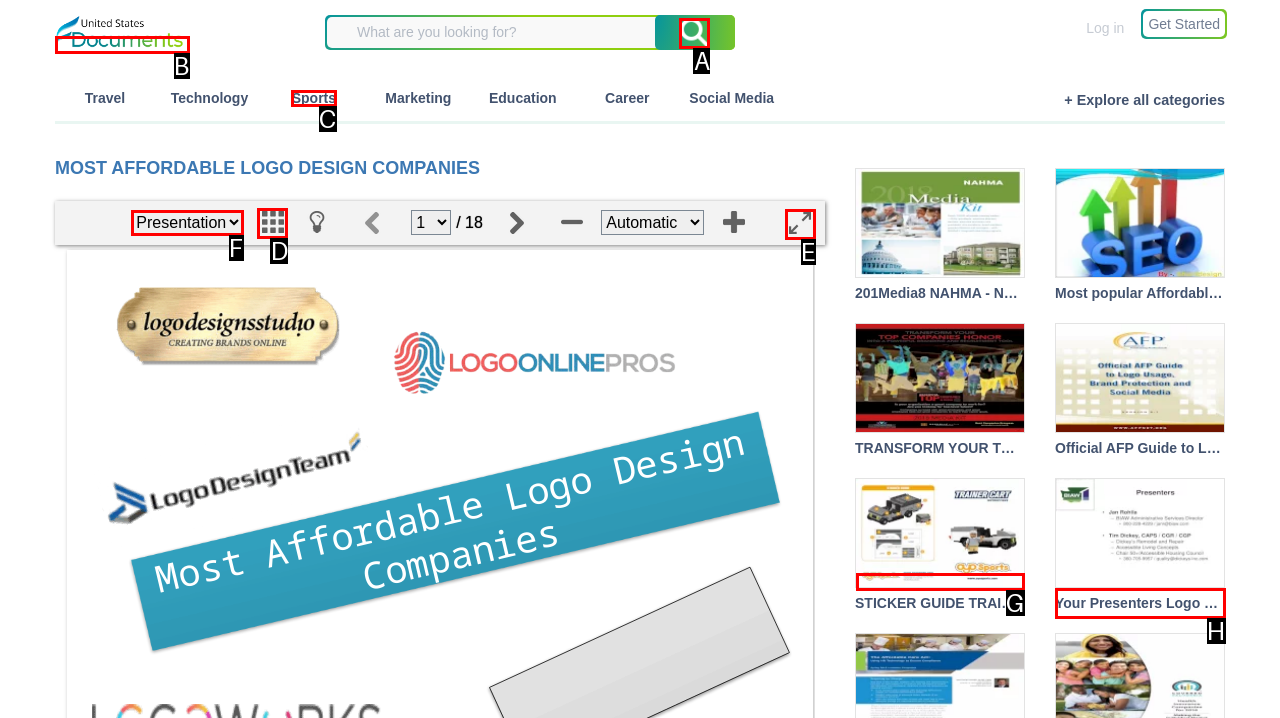Using the provided description: parent_node: Presentation title="Fullscreen", select the most fitting option and return its letter directly from the choices.

E